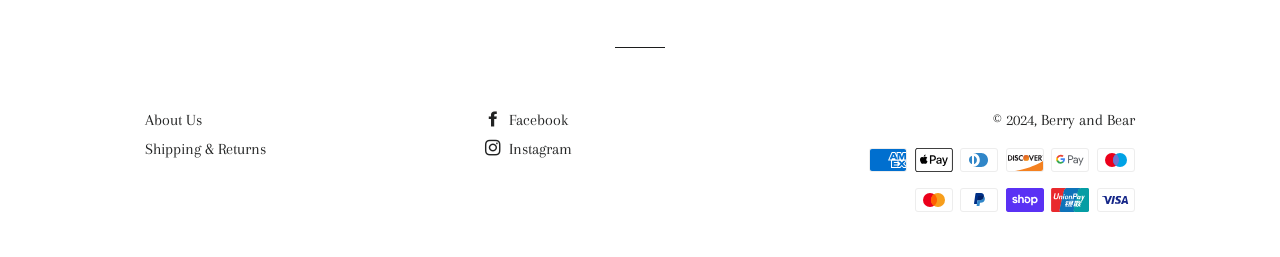What social media platforms is the company on?
From the screenshot, provide a brief answer in one word or phrase.

Facebook and Instagram